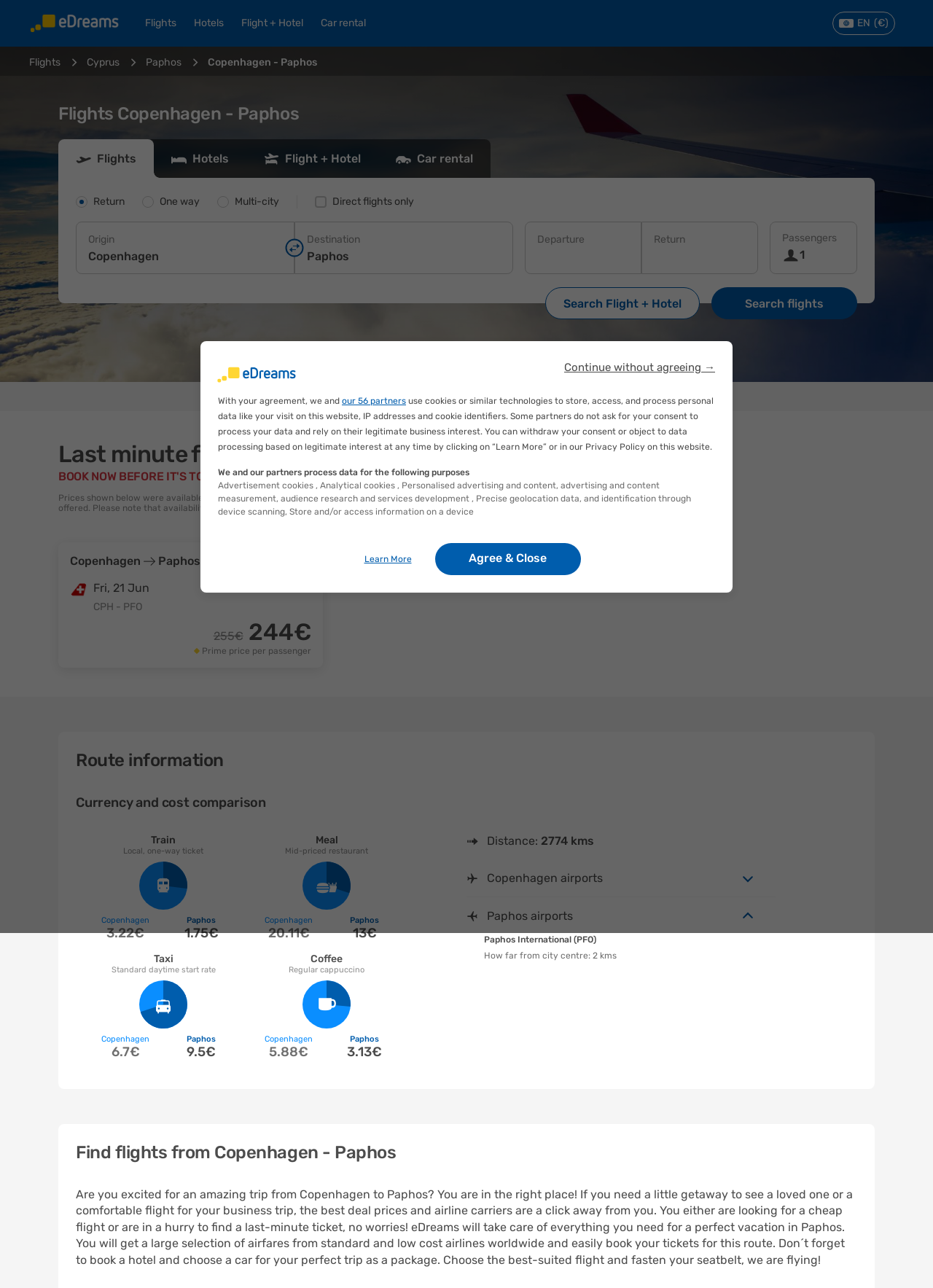Pinpoint the bounding box coordinates of the clickable element to carry out the following instruction: "Search for flights."

[0.584, 0.223, 0.75, 0.248]